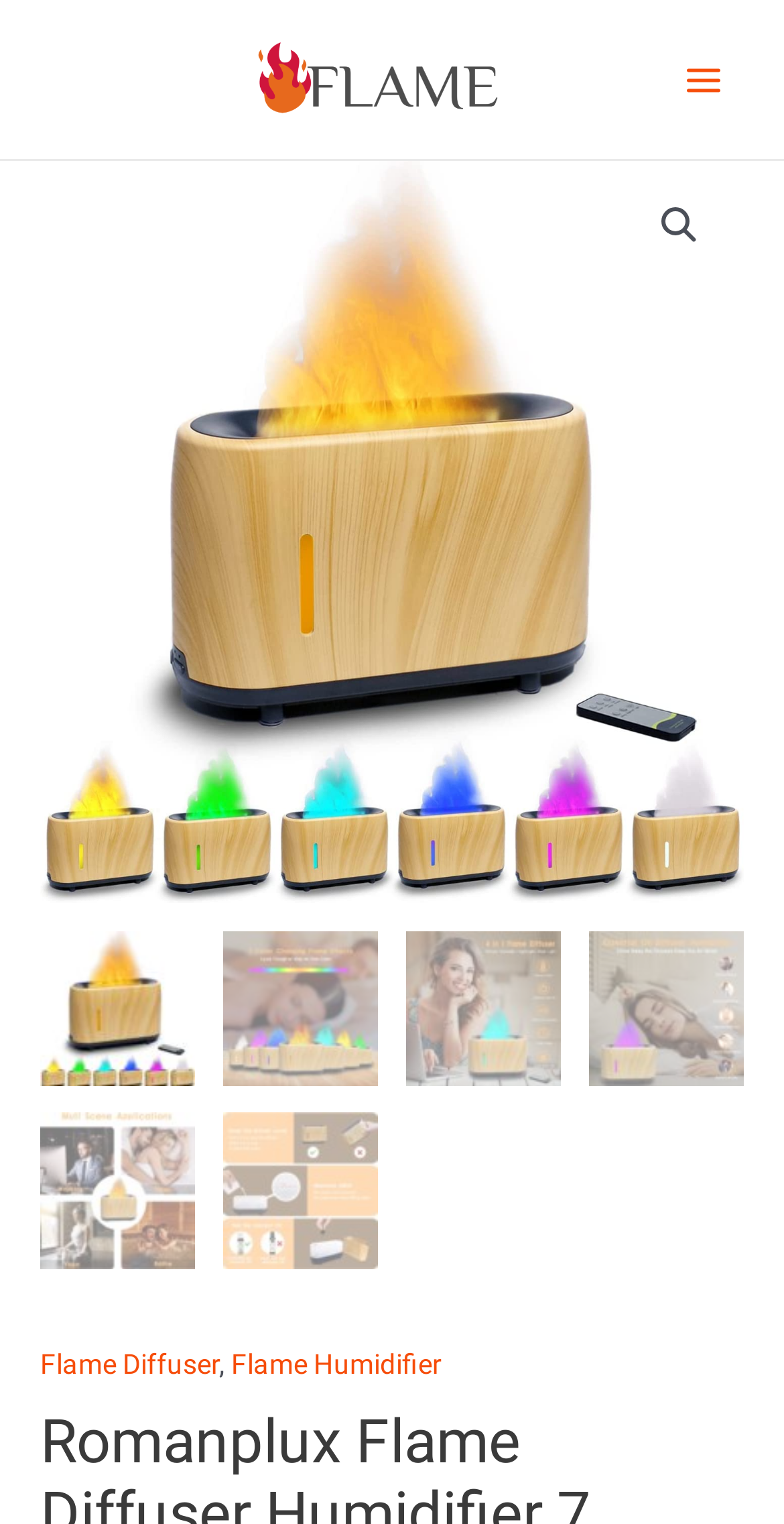Give a one-word or one-phrase response to the question:
What is the function of the button?

Main Menu